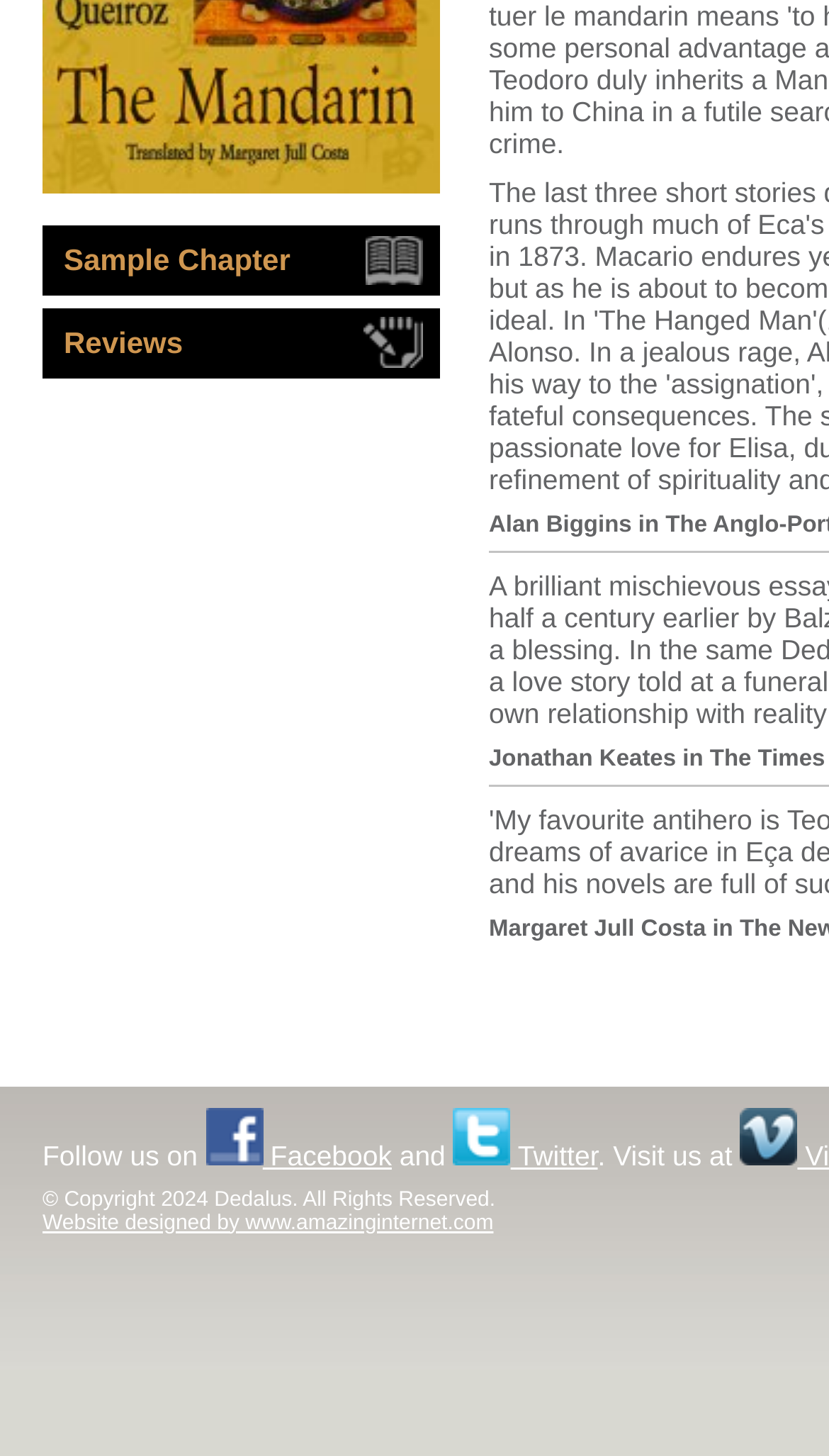Examine the image and give a thorough answer to the following question:
What social media platforms are mentioned?

By examining the links and images at the bottom of the webpage, I found that Facebook and Twitter are mentioned as social media platforms, along with their respective logos.